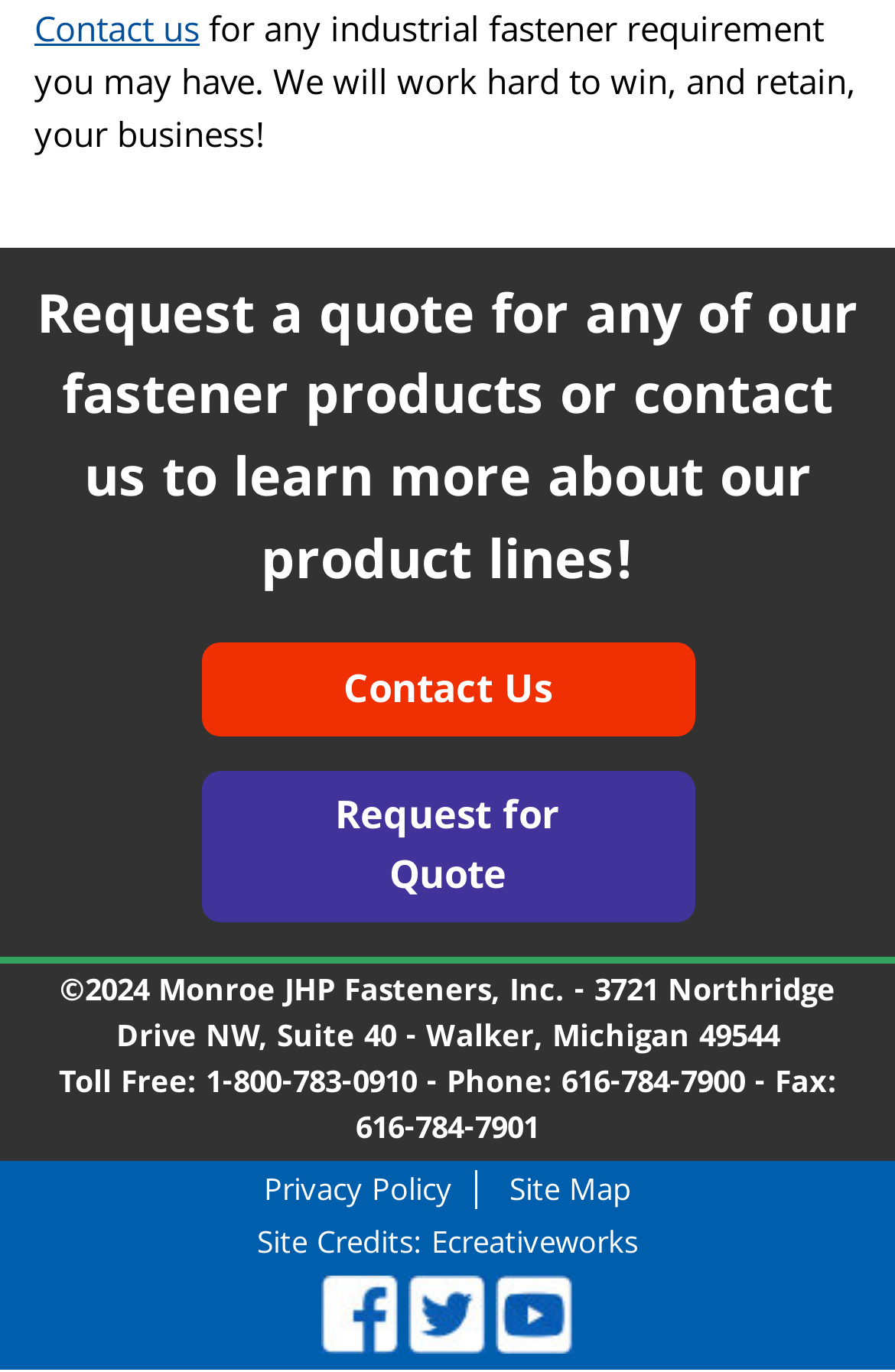Answer the question in one word or a short phrase:
Who designed the website?

Ecreativeworks